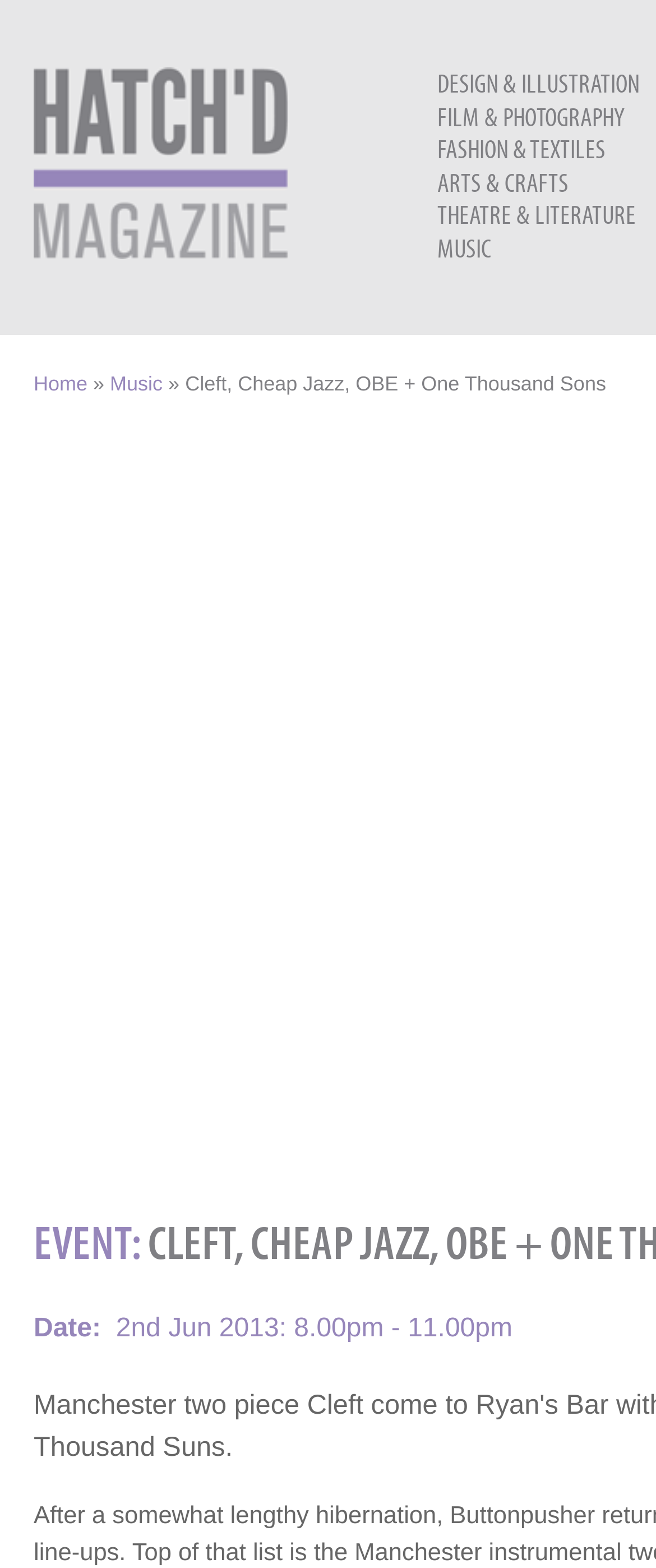What is the timing of the event?
Please use the image to provide a one-word or short phrase answer.

8.00pm - 11.00pm